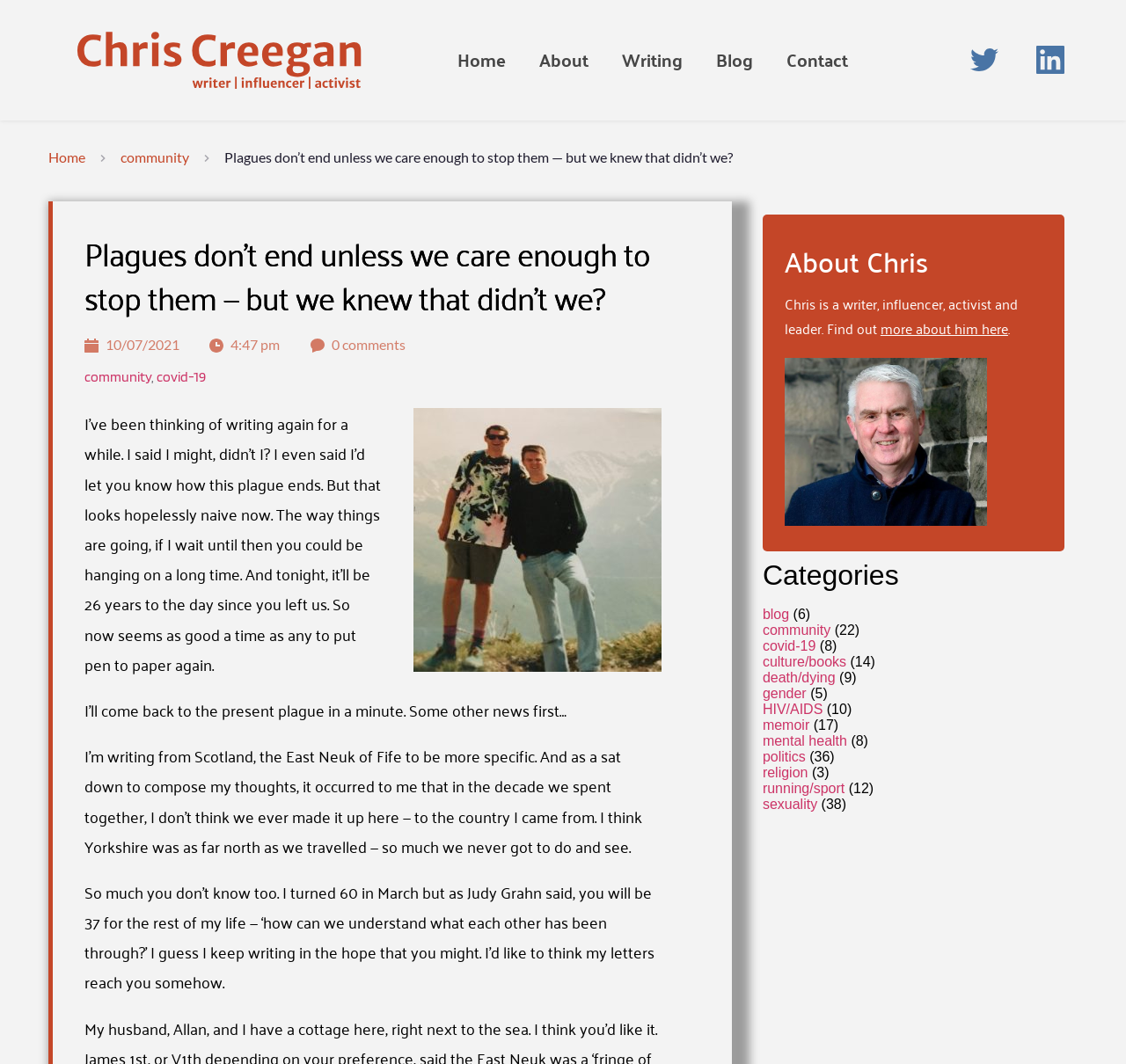Specify the bounding box coordinates of the element's region that should be clicked to achieve the following instruction: "Learn more about the author". The bounding box coordinates consist of four float numbers between 0 and 1, in the format [left, top, right, bottom].

[0.782, 0.297, 0.895, 0.32]